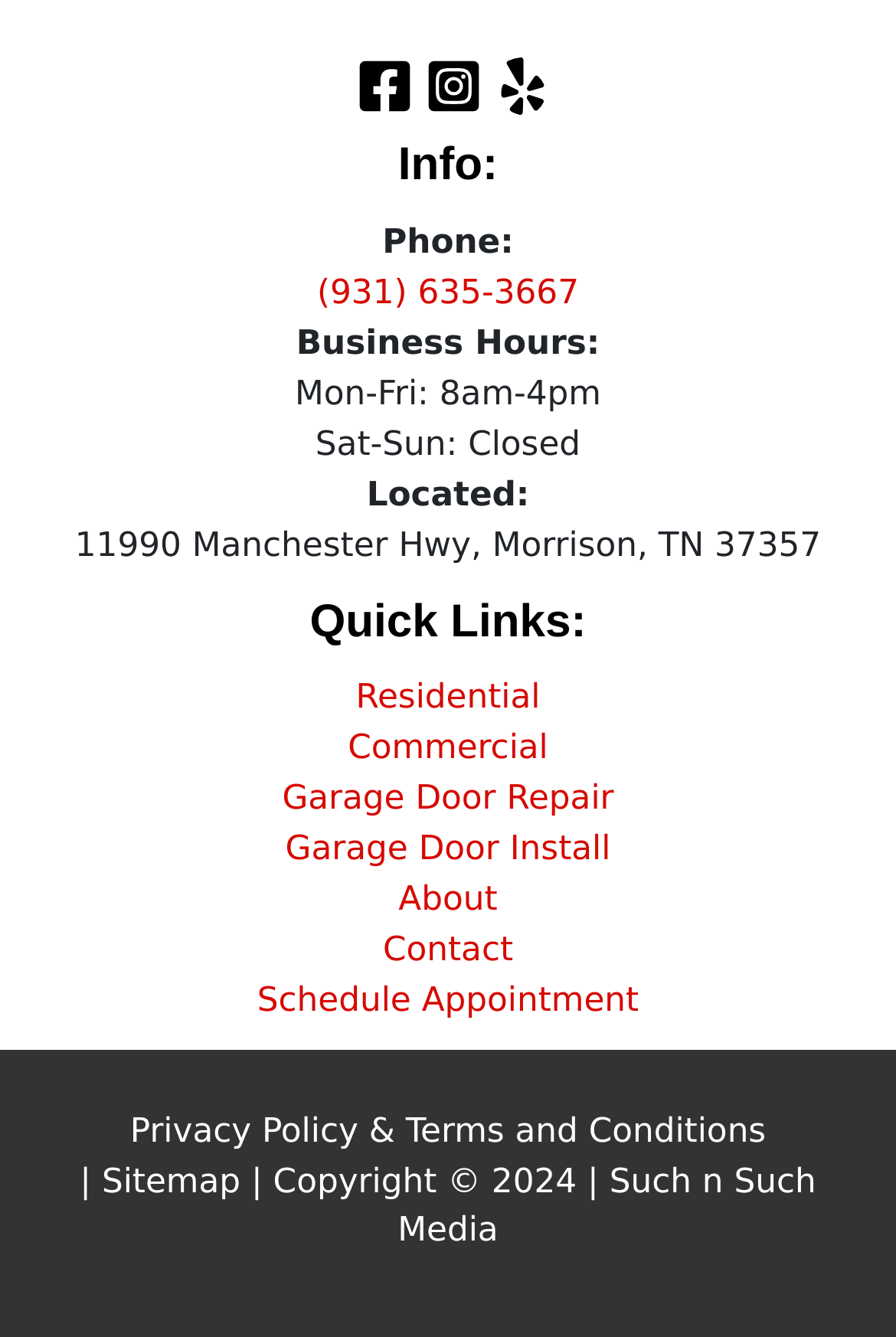What is the link to the 'About' page?
Look at the image and provide a detailed response to the question.

The link to the 'About' page can be found in the footer section of the webpage, under the 'Quick Links:' heading, where it is listed as a link labeled 'About'.